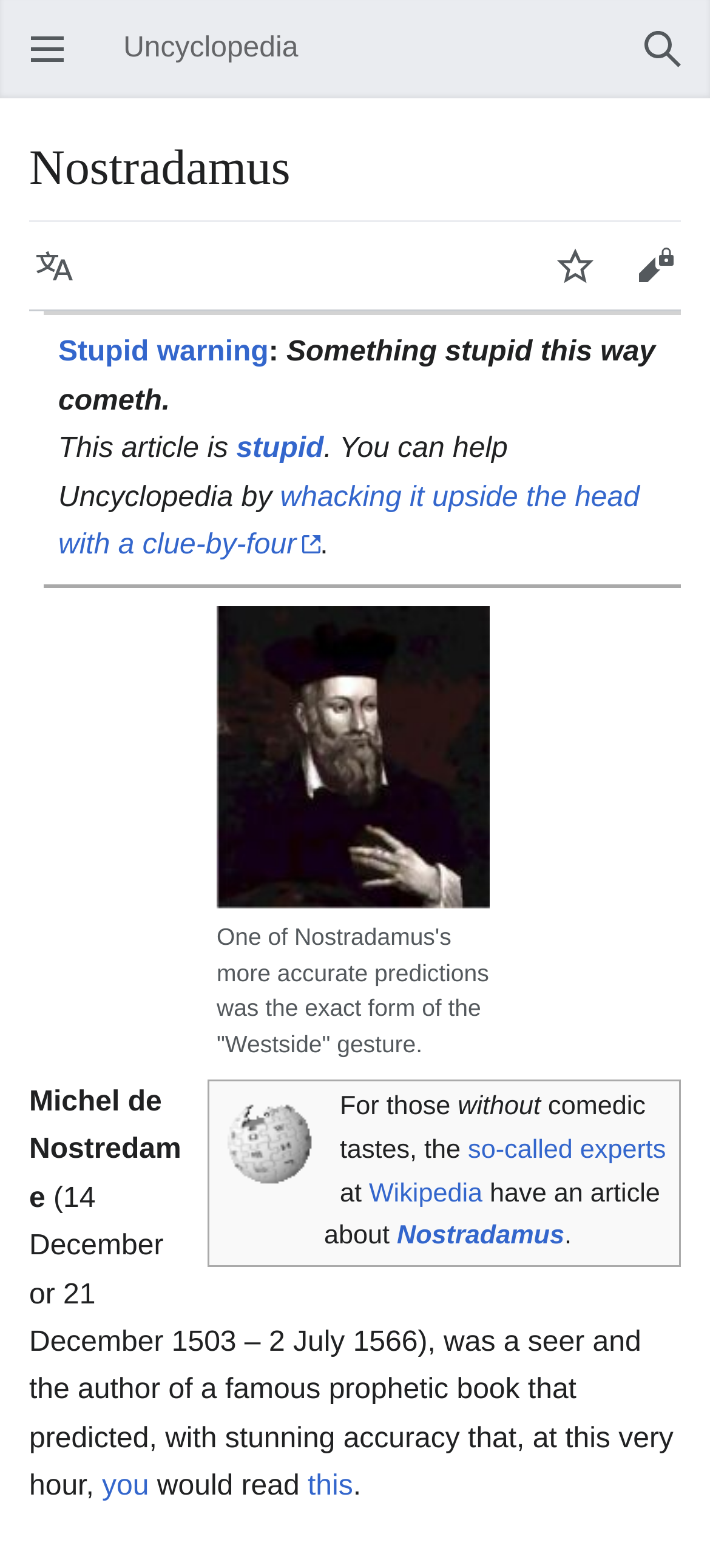Find the bounding box coordinates for the area that must be clicked to perform this action: "Edit".

[0.867, 0.144, 0.979, 0.195]